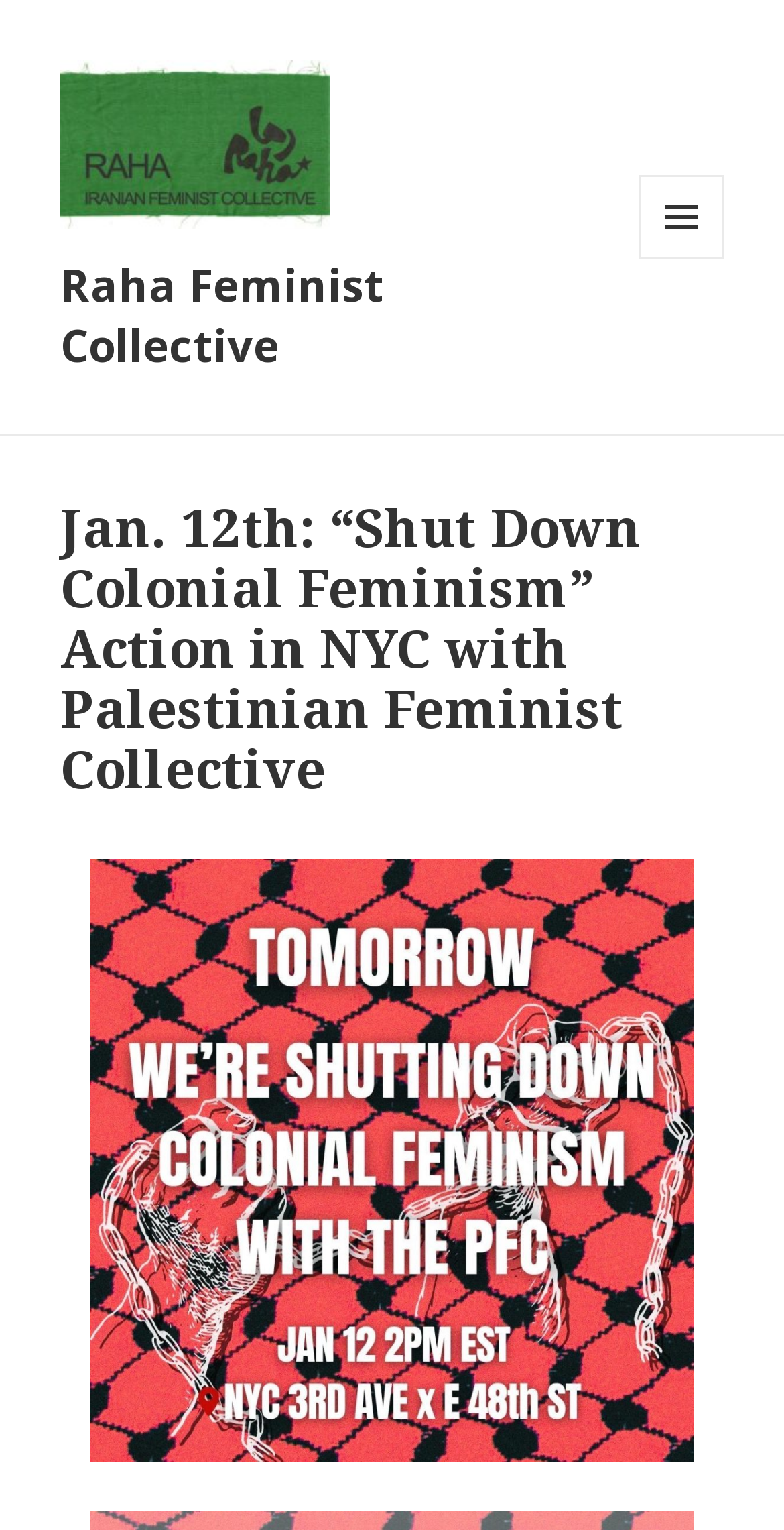Please provide a comprehensive answer to the question below using the information from the image: Is the menu expanded?

The answer can be found by looking at the button element with the text ' MENU AND WIDGETS', which has an attribute 'expanded' set to 'False', indicating that the menu is not expanded.